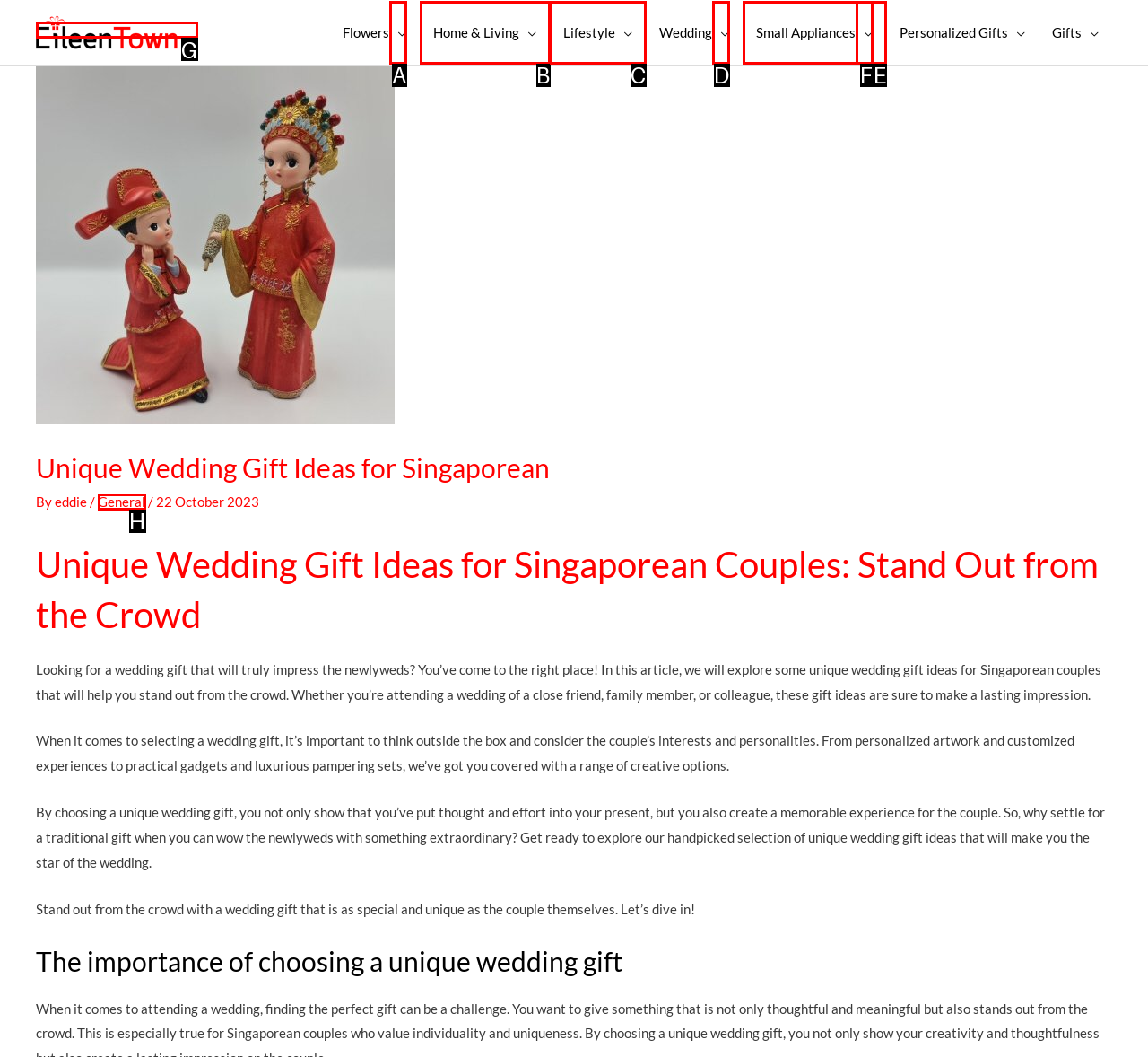Identify which HTML element aligns with the description: Home & Living
Answer using the letter of the correct choice from the options available.

B